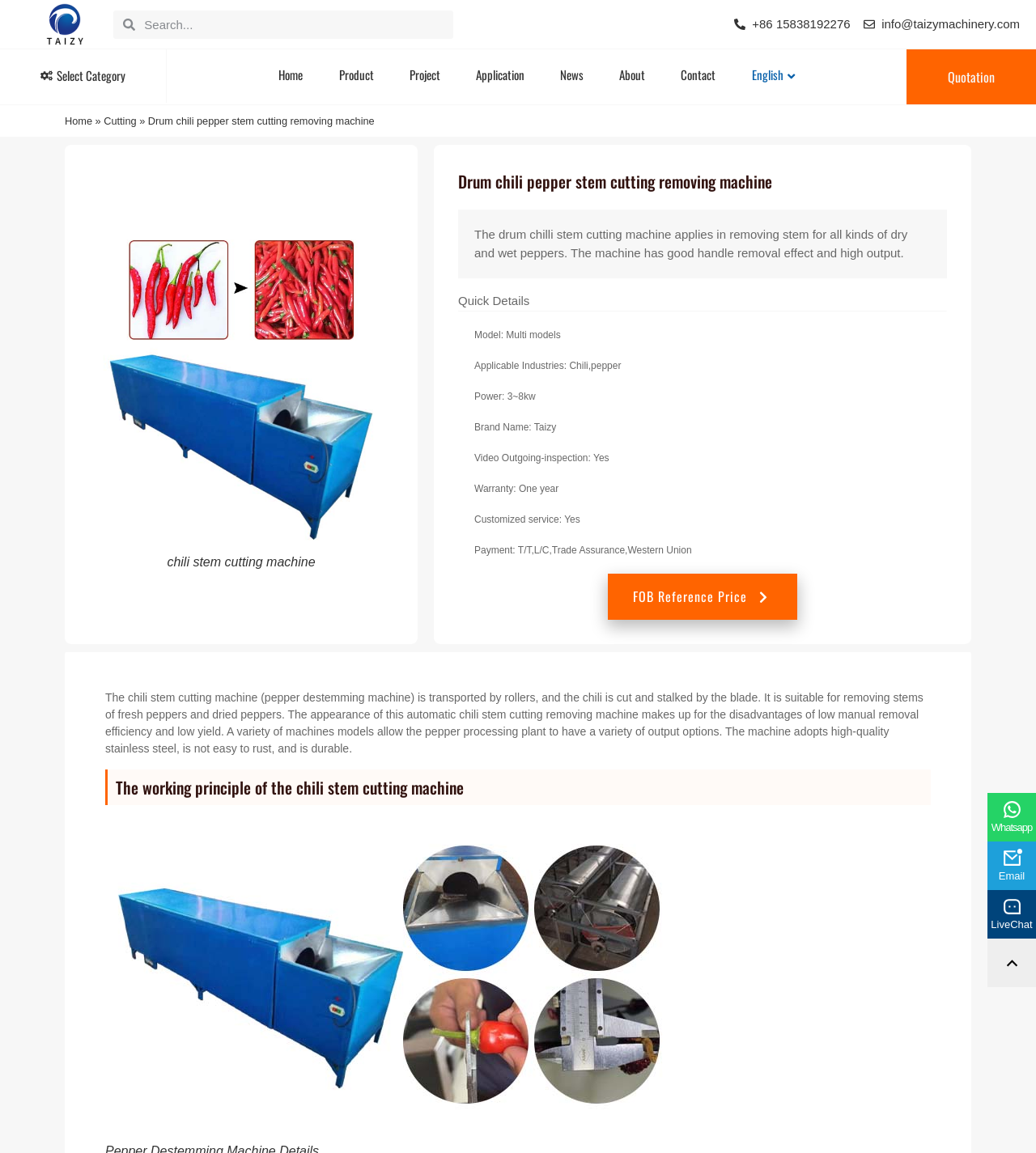Determine the bounding box coordinates of the UI element that matches the following description: "FOB Reference Price". The coordinates should be four float numbers between 0 and 1 in the format [left, top, right, bottom].

[0.587, 0.498, 0.77, 0.538]